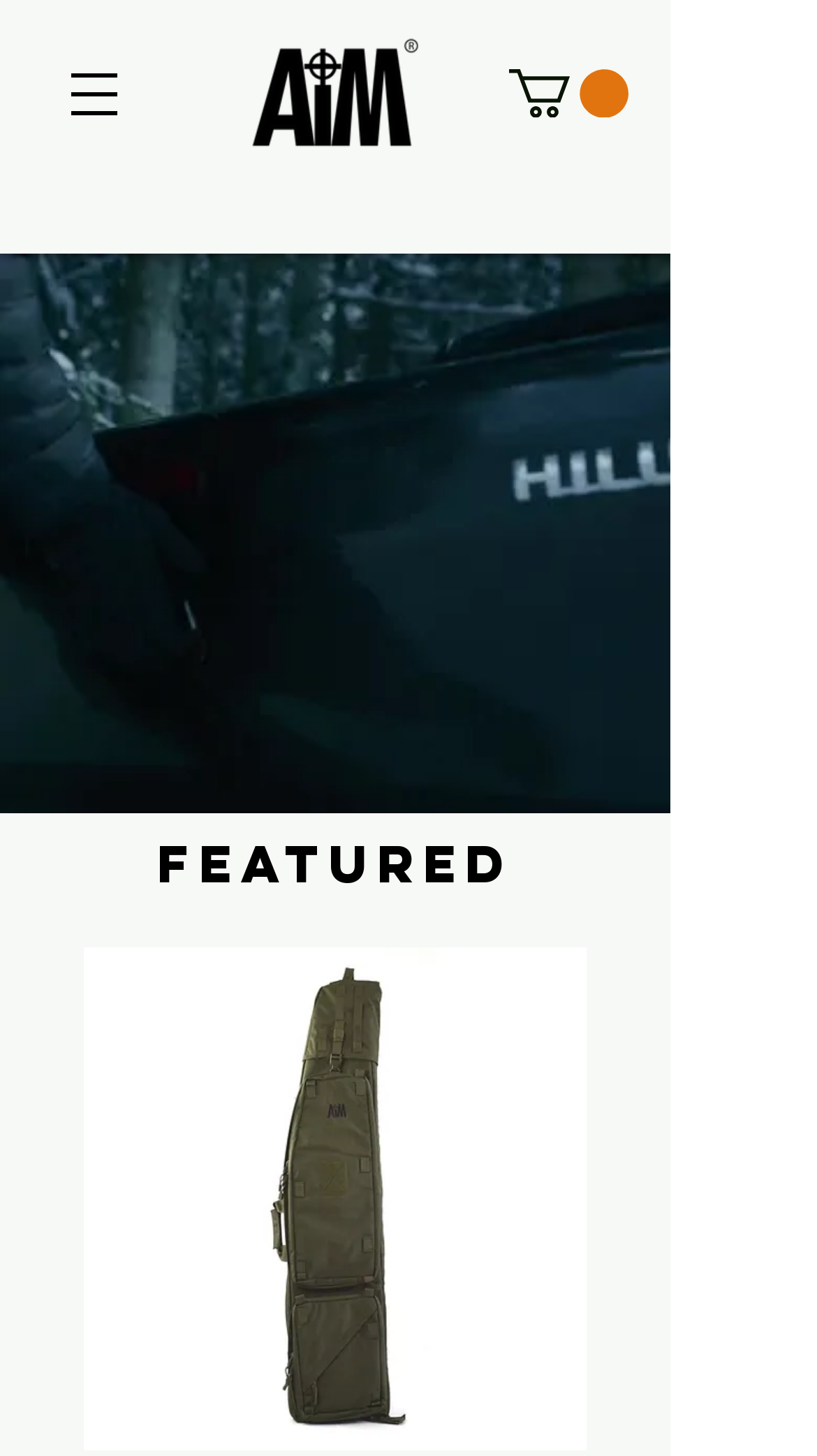For the element described, predict the bounding box coordinates as (top-left x, top-left y, bottom-right x, bottom-right y). All values should be between 0 and 1. Element description: aria-label="Open navigation menu"

[0.051, 0.029, 0.179, 0.101]